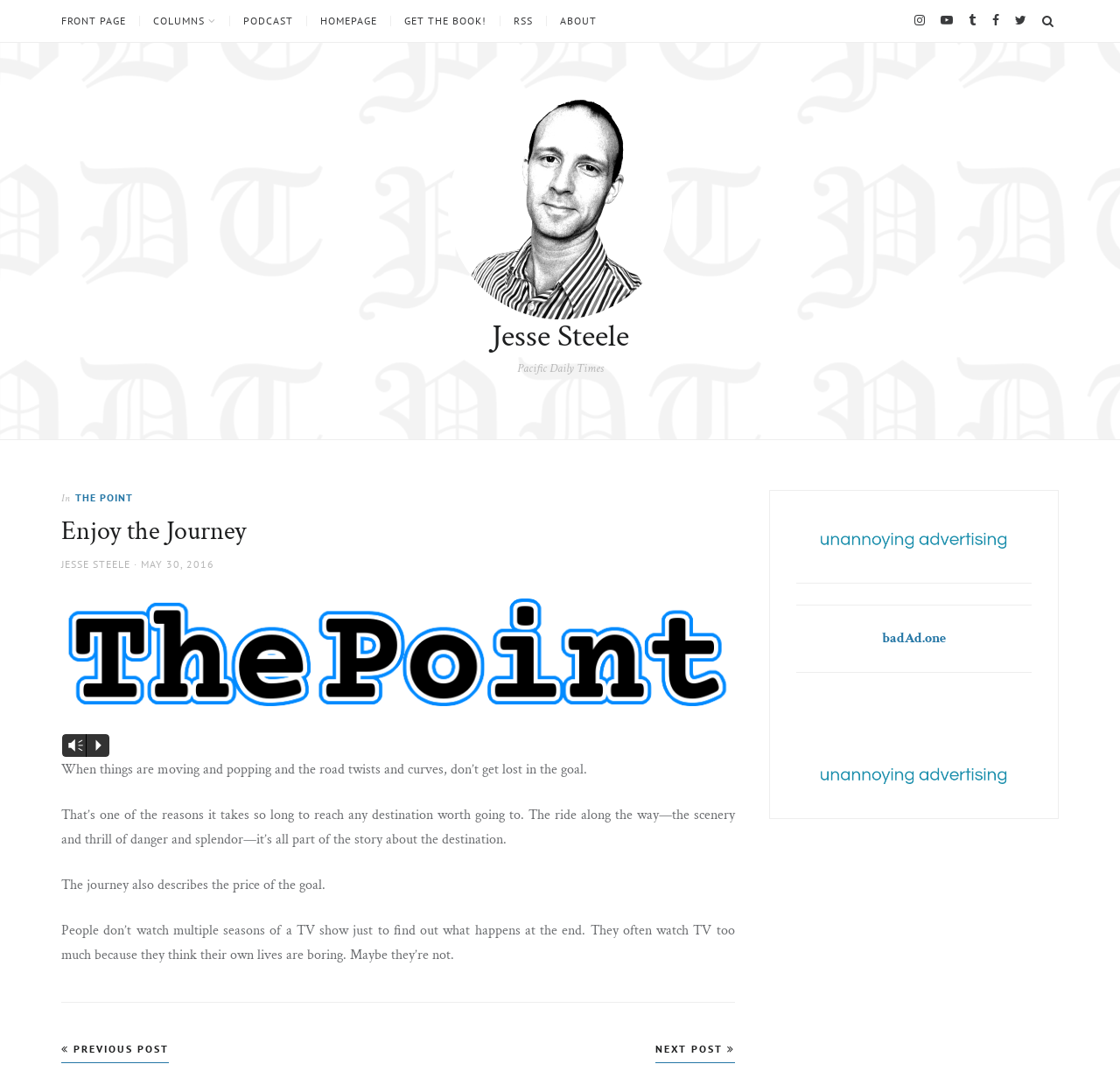Determine the bounding box coordinates of the area to click in order to meet this instruction: "Go to the front page".

[0.055, 0.015, 0.124, 0.025]